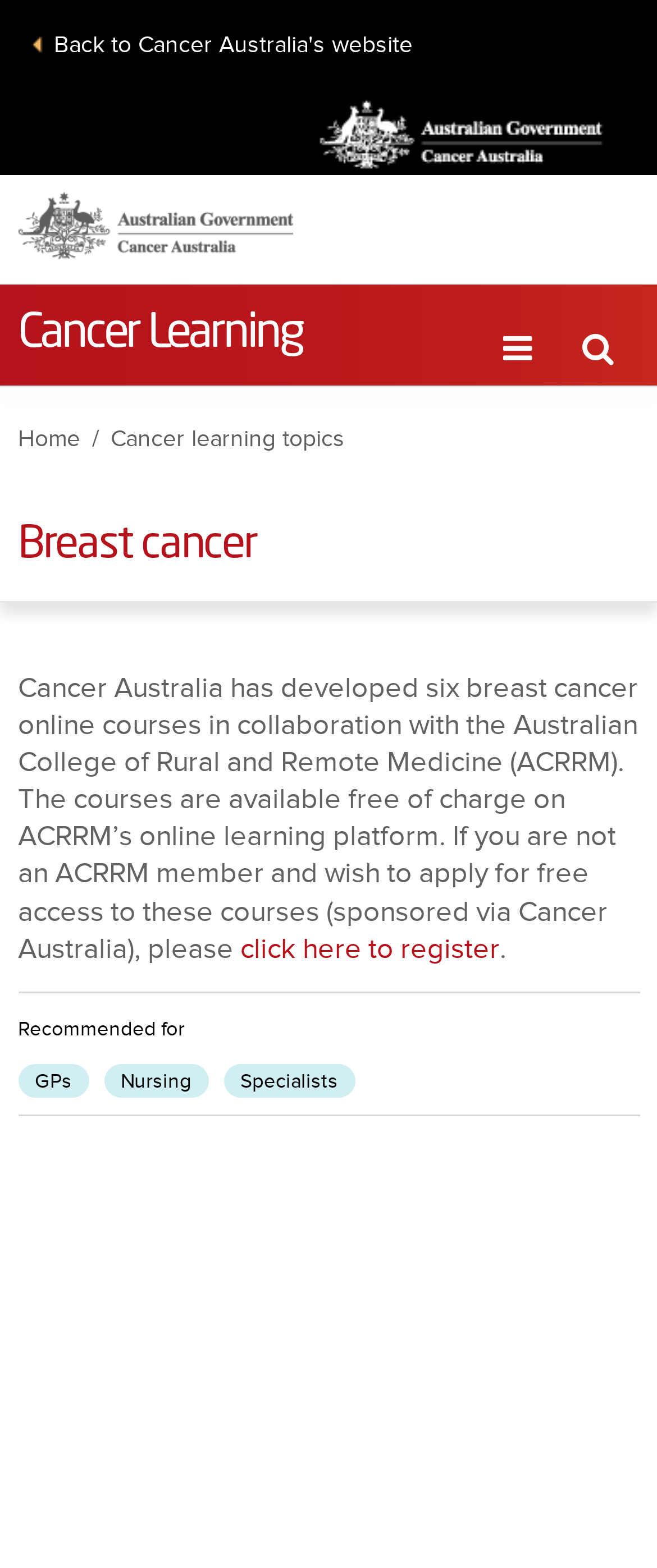Locate the bounding box coordinates of the clickable area needed to fulfill the instruction: "Toggle navigation".

[0.727, 0.186, 0.847, 0.25]